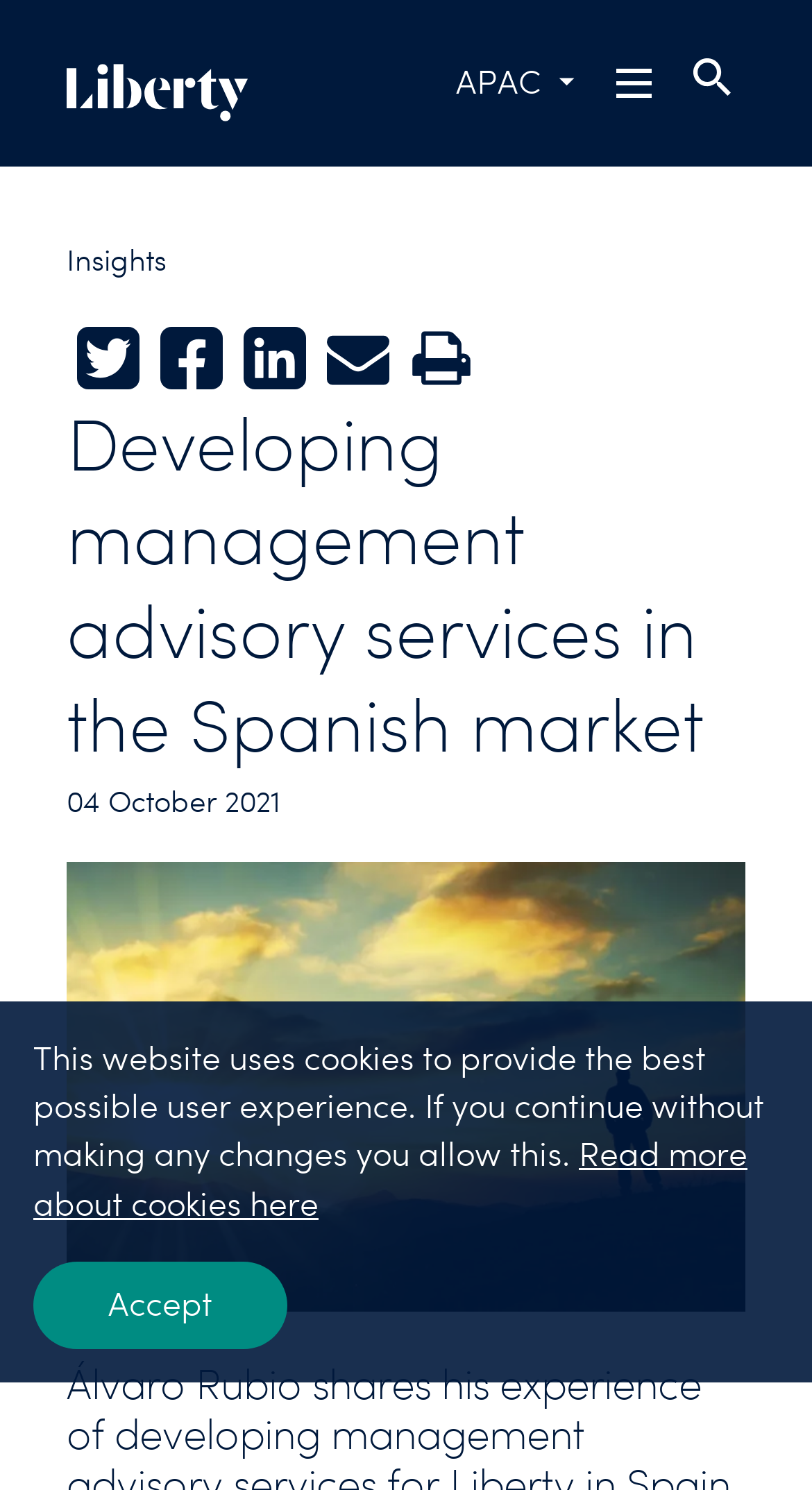Specify the bounding box coordinates of the element's region that should be clicked to achieve the following instruction: "Click the Liberty link". The bounding box coordinates consist of four float numbers between 0 and 1, in the format [left, top, right, bottom].

[0.082, 0.031, 0.305, 0.103]